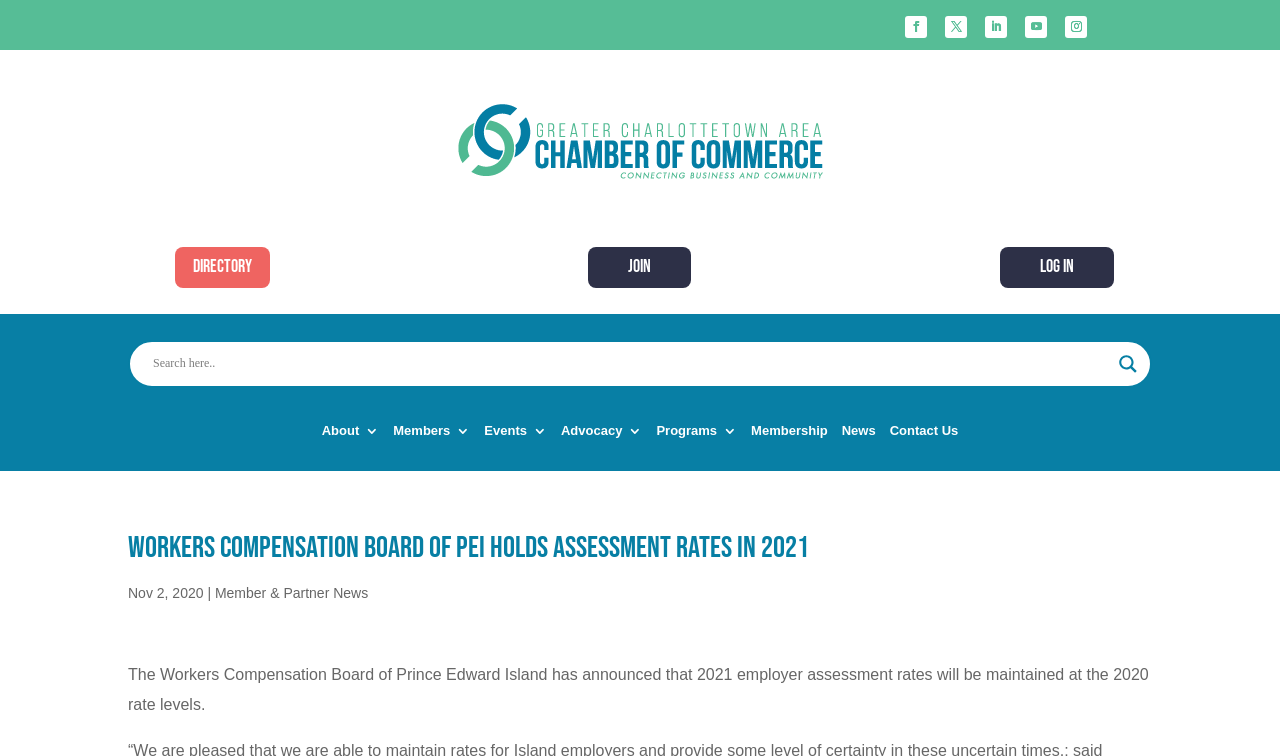Please determine the bounding box coordinates for the element that should be clicked to follow these instructions: "Click the About link".

[0.251, 0.56, 0.296, 0.59]